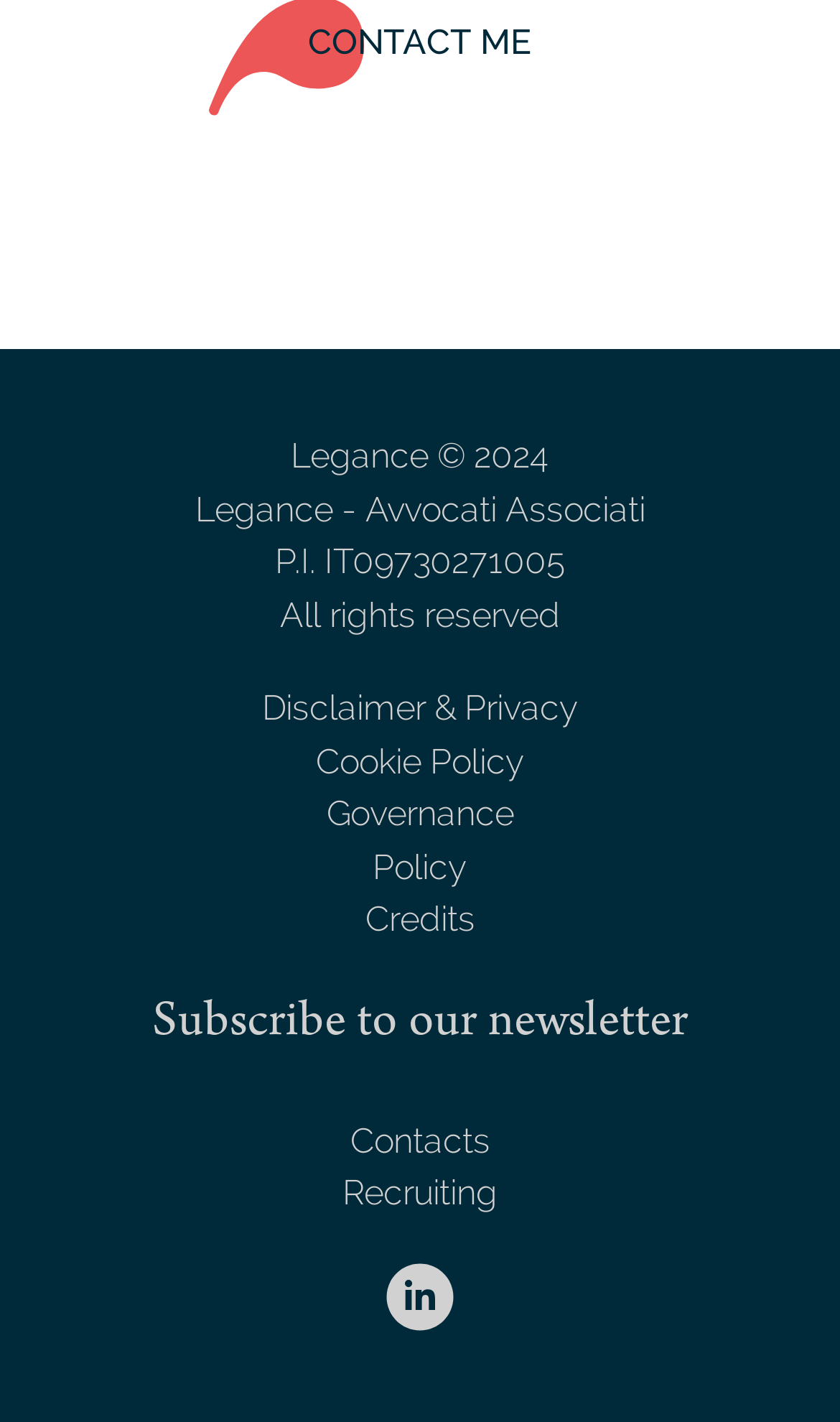What type of information can be found in the 'Governance' link?
Please give a detailed and elaborate answer to the question based on the image.

The link 'Governance' is located at [0.388, 0.558, 0.612, 0.587] and it is likely to provide information about the law firm's governance structure and policies.